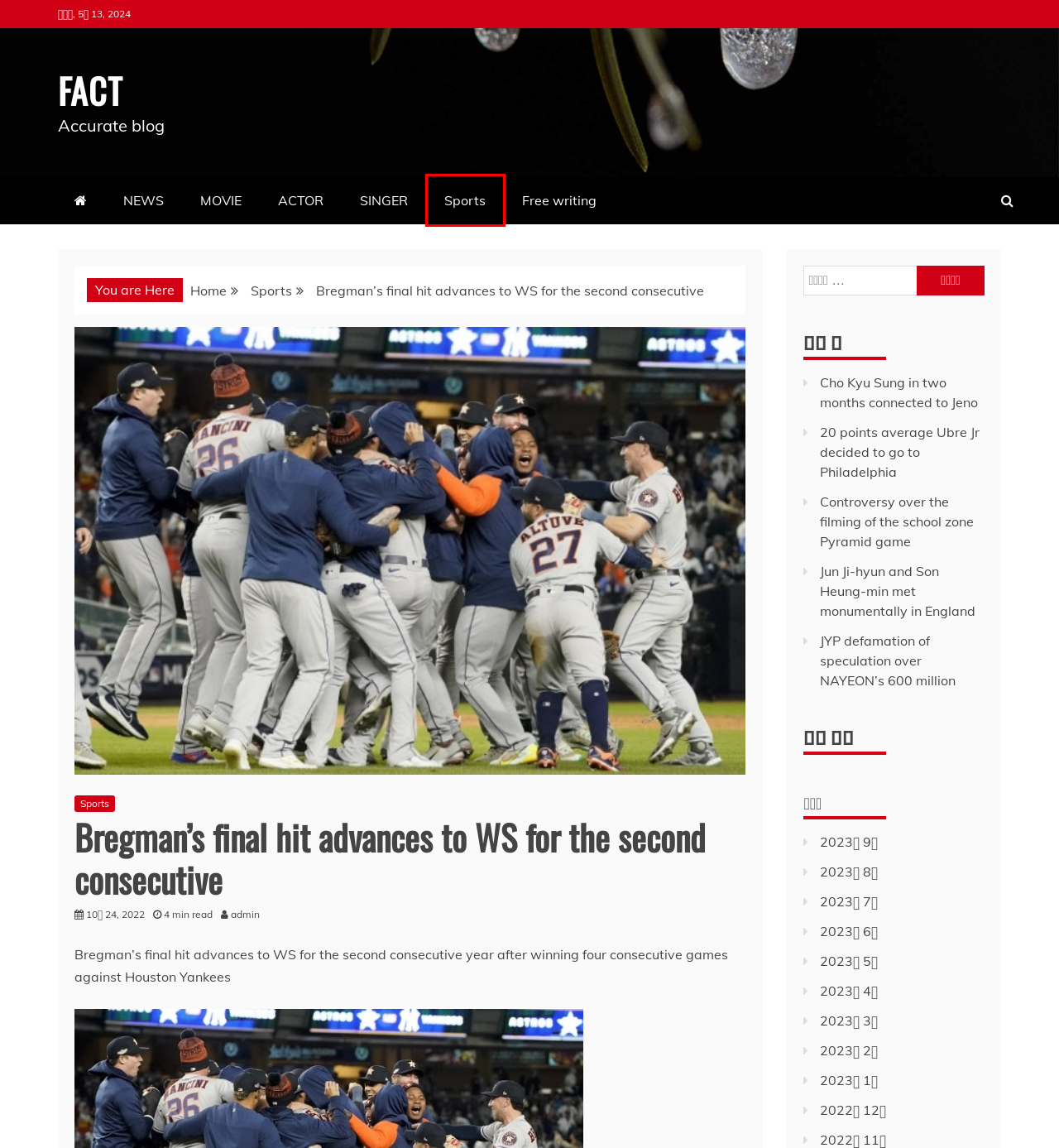After examining the screenshot of a webpage with a red bounding box, choose the most accurate webpage description that corresponds to the new page after clicking the element inside the red box. Here are the candidates:
A. 11월 2022 - FACT
B. 4월 2023 - FACT
C. Jun Ji-hyun and Son Heung-min met monumentally in England - FACT
D. MOVIE Archives - FACT
E. 20 points average Ubre Jr decided to go to Philadelphia - FACT
F. Sports Archives - FACT
G. NEWS Archives - FACT
H. 7월 2023 - FACT

F